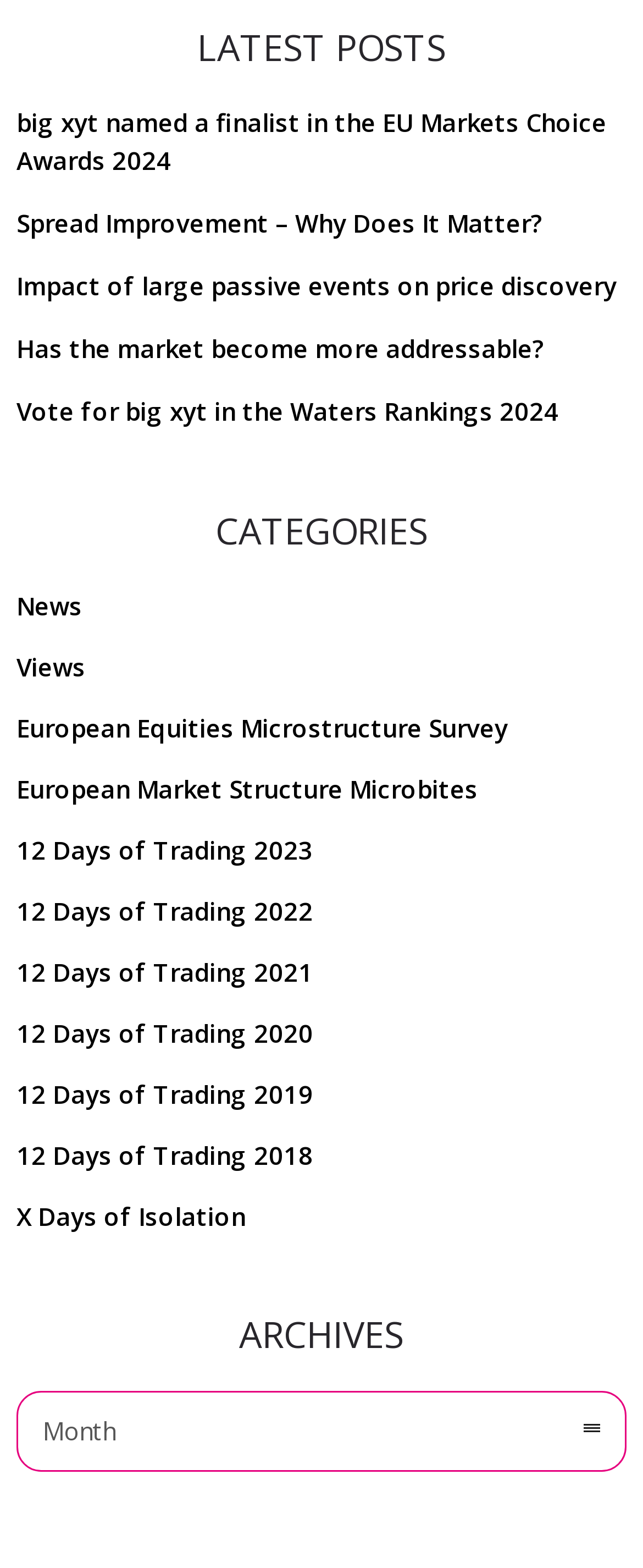Determine the coordinates of the bounding box for the clickable area needed to execute this instruction: "click the 'X Days of Isolation' link".

[0.026, 0.066, 0.395, 0.089]